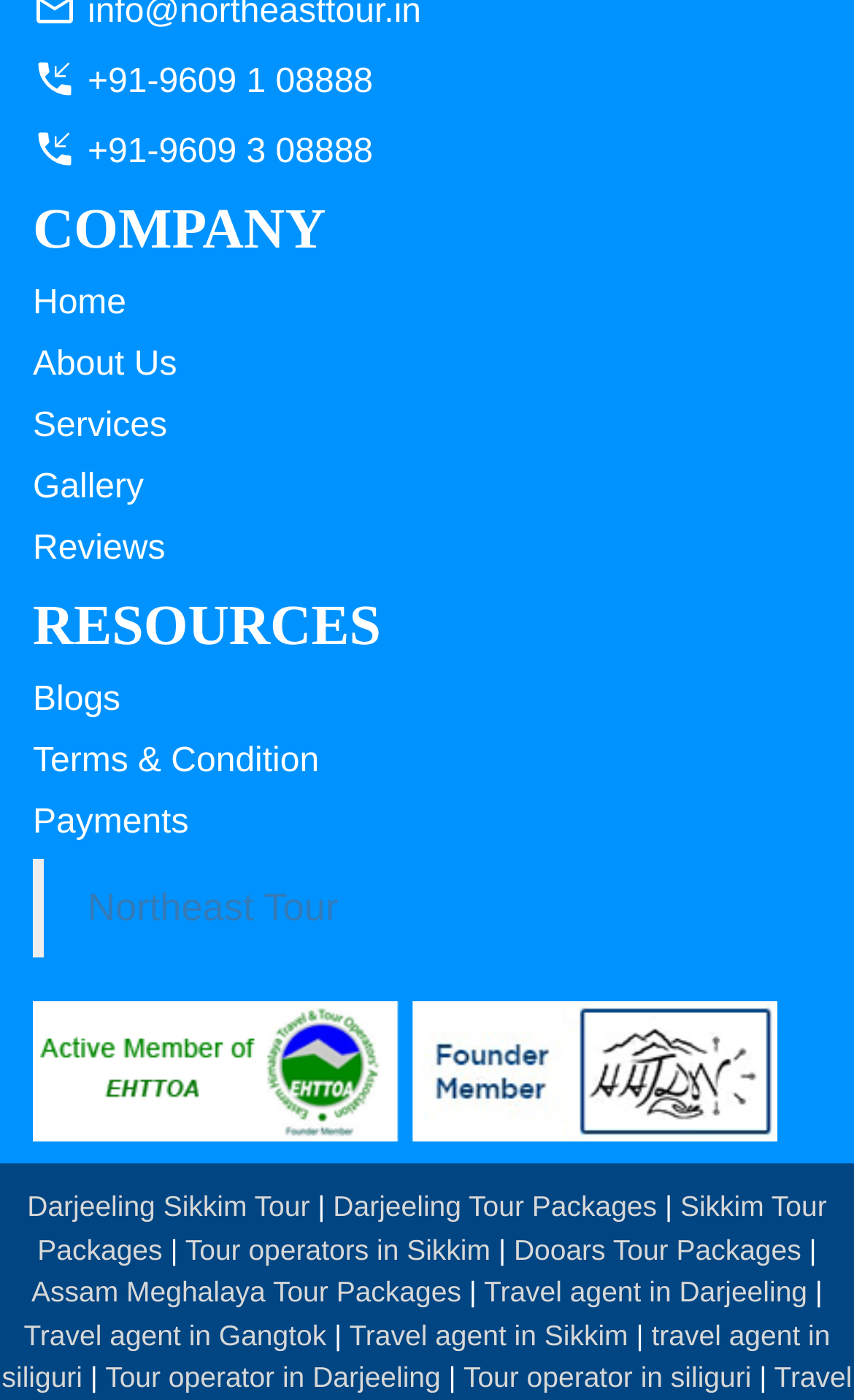Please provide the bounding box coordinates for the element that needs to be clicked to perform the following instruction: "Select a country or region". The coordinates should be given as four float numbers between 0 and 1, i.e., [left, top, right, bottom].

None